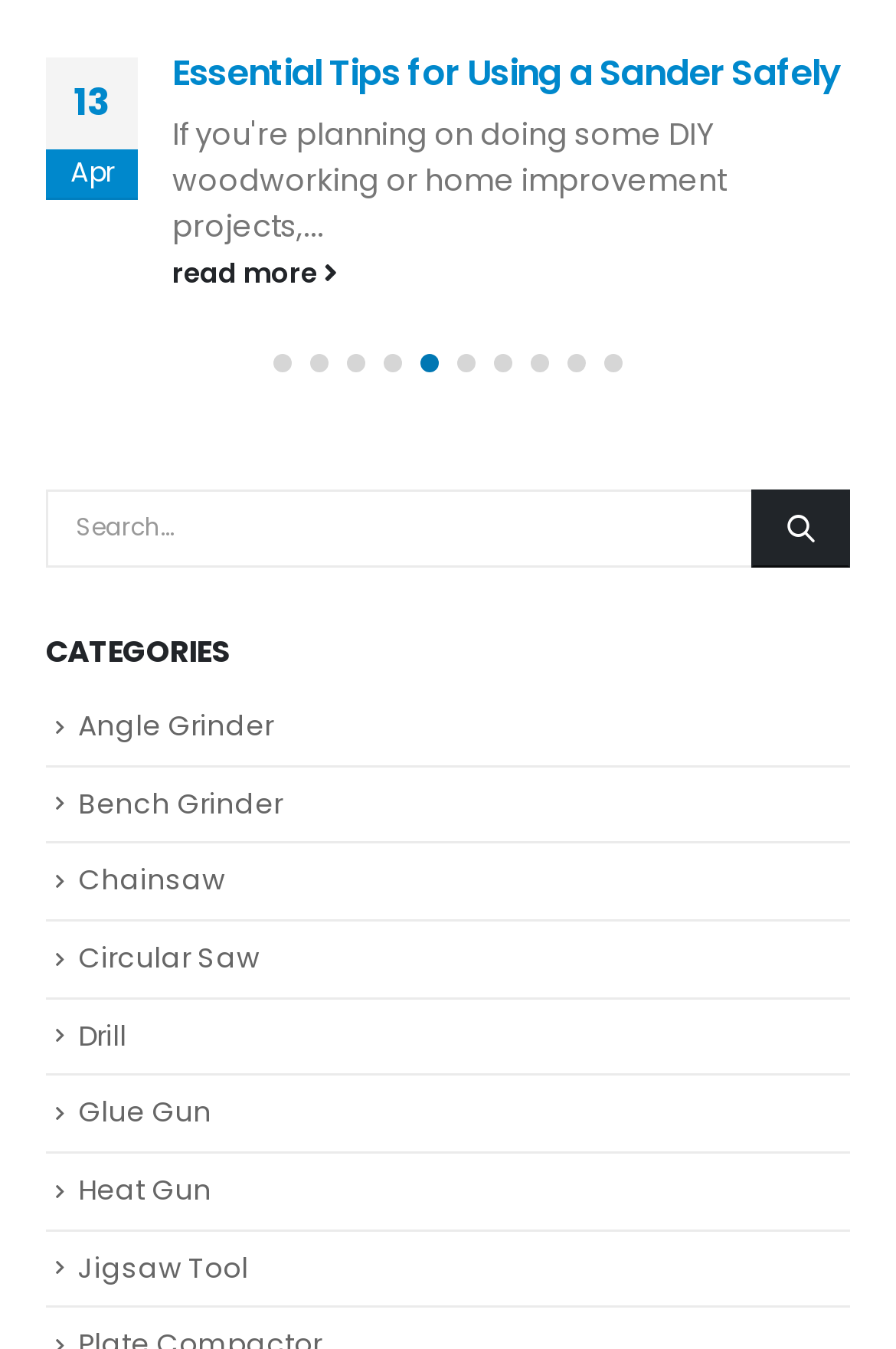Using the description "May 2021", locate and provide the bounding box of the UI element.

None